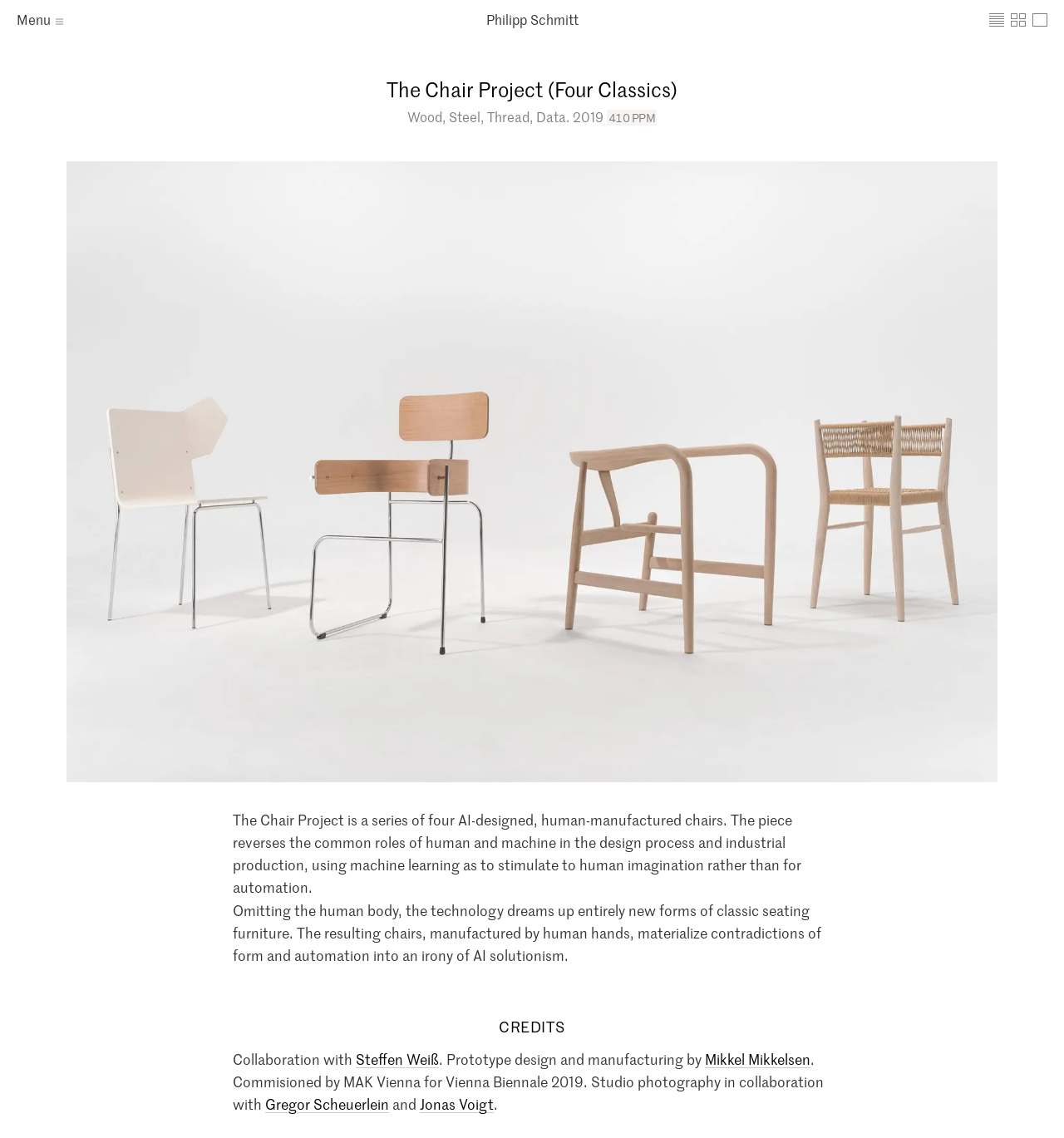Please identify the bounding box coordinates of the area that needs to be clicked to fulfill the following instruction: "Check credits."

[0.219, 0.896, 0.781, 0.909]